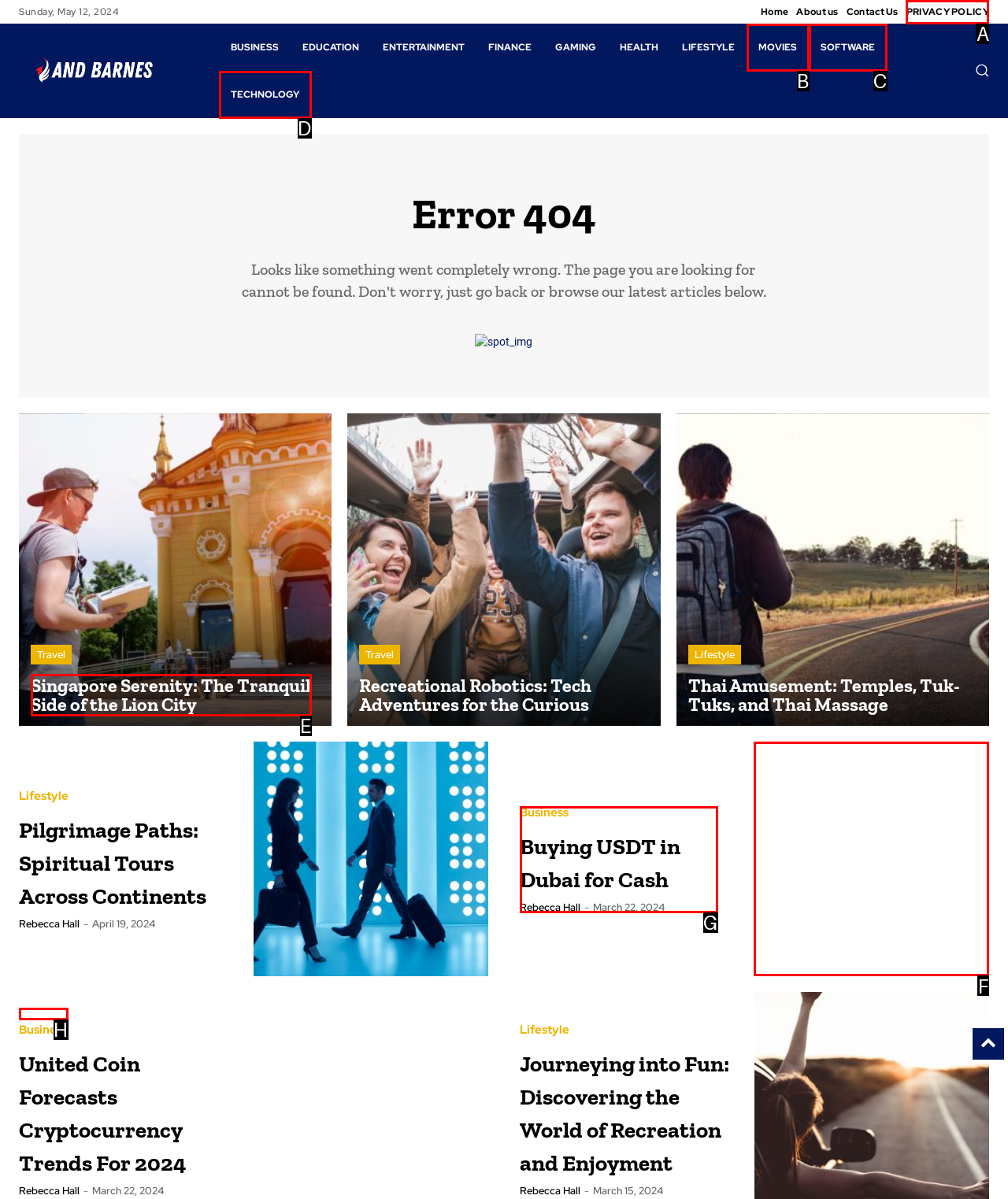For the instruction: View the article about Buying USDT in Dubai for Cash, which HTML element should be clicked?
Respond with the letter of the appropriate option from the choices given.

F